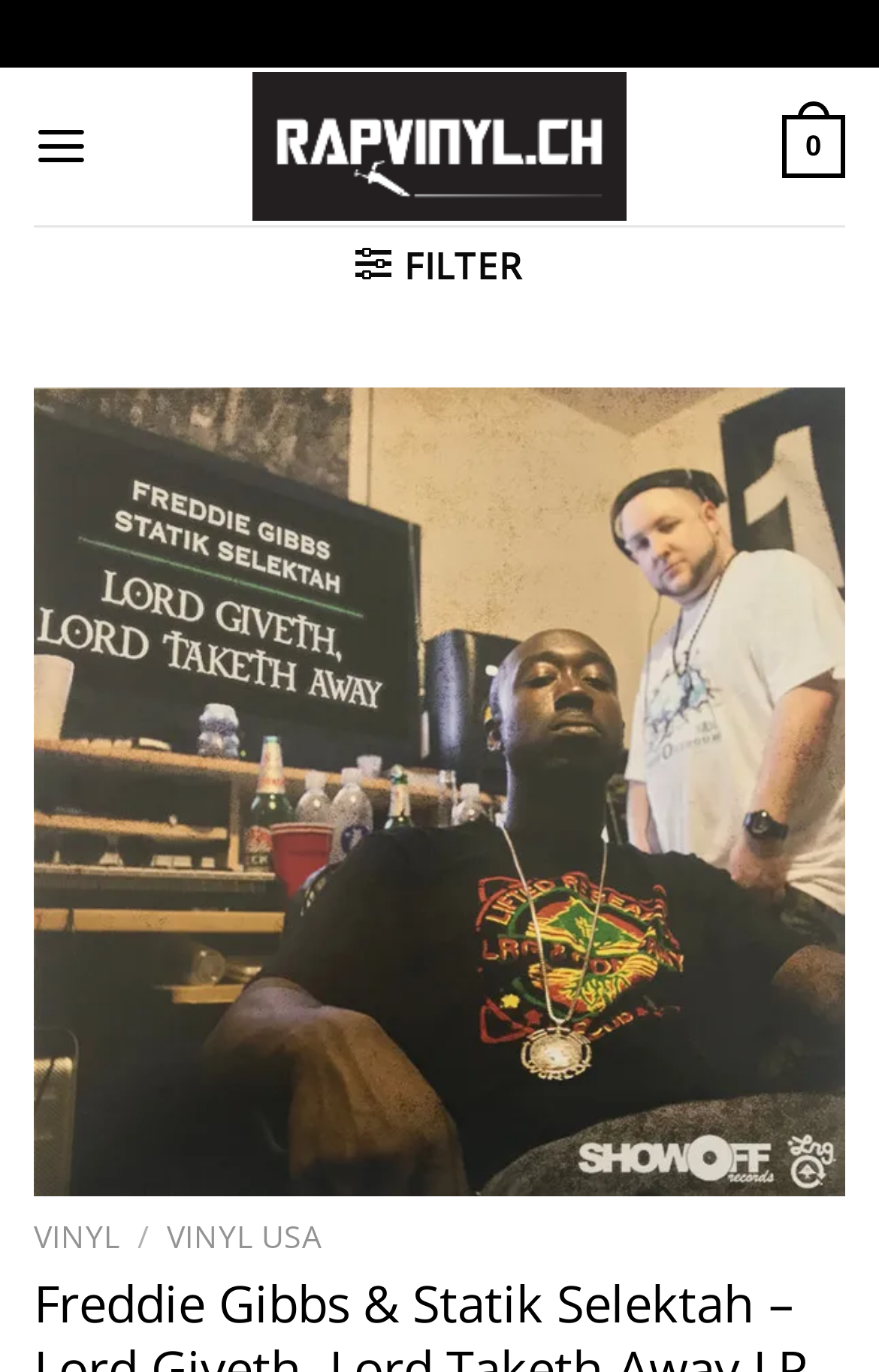Please answer the following query using a single word or phrase: 
What navigation options are available?

Previous, Next